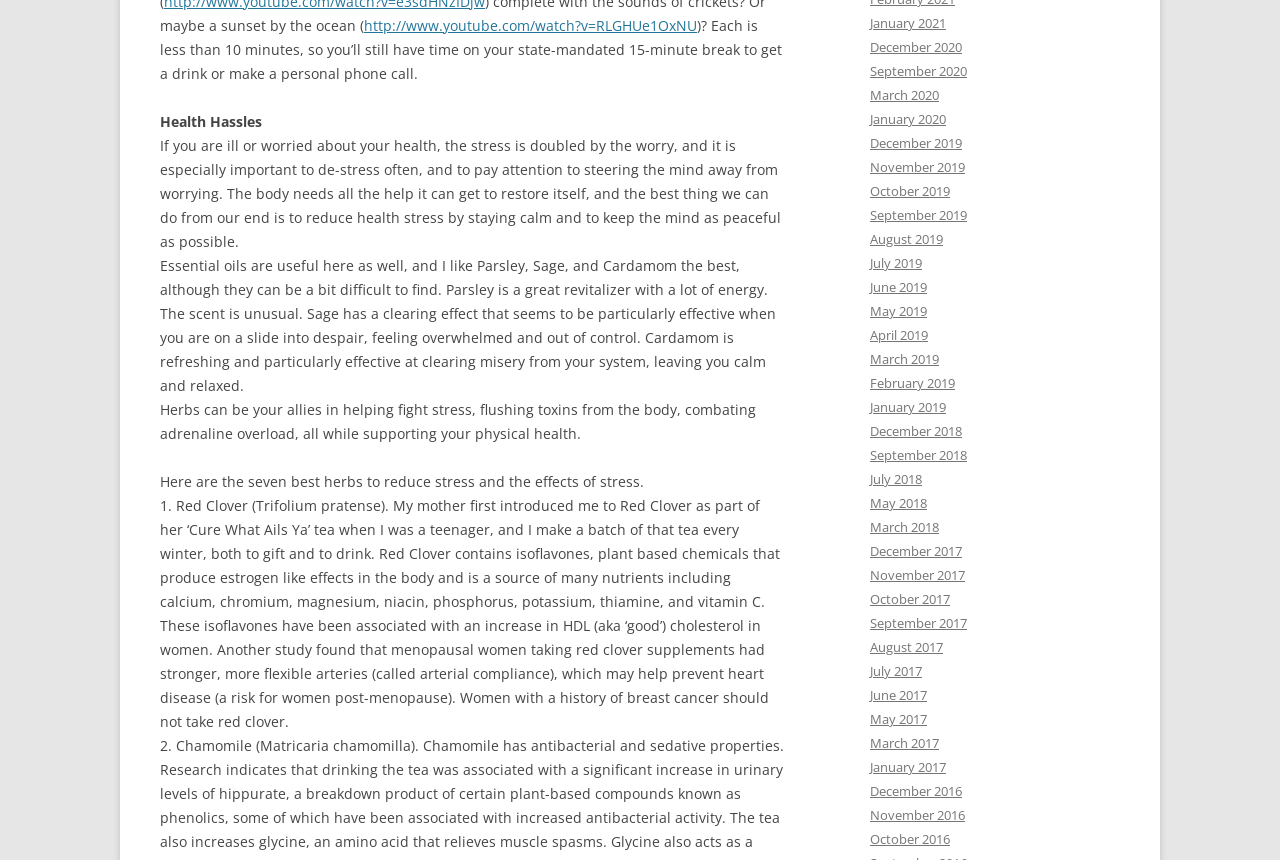Answer the question in one word or a short phrase:
What is the name of the first herb mentioned?

Red Clover